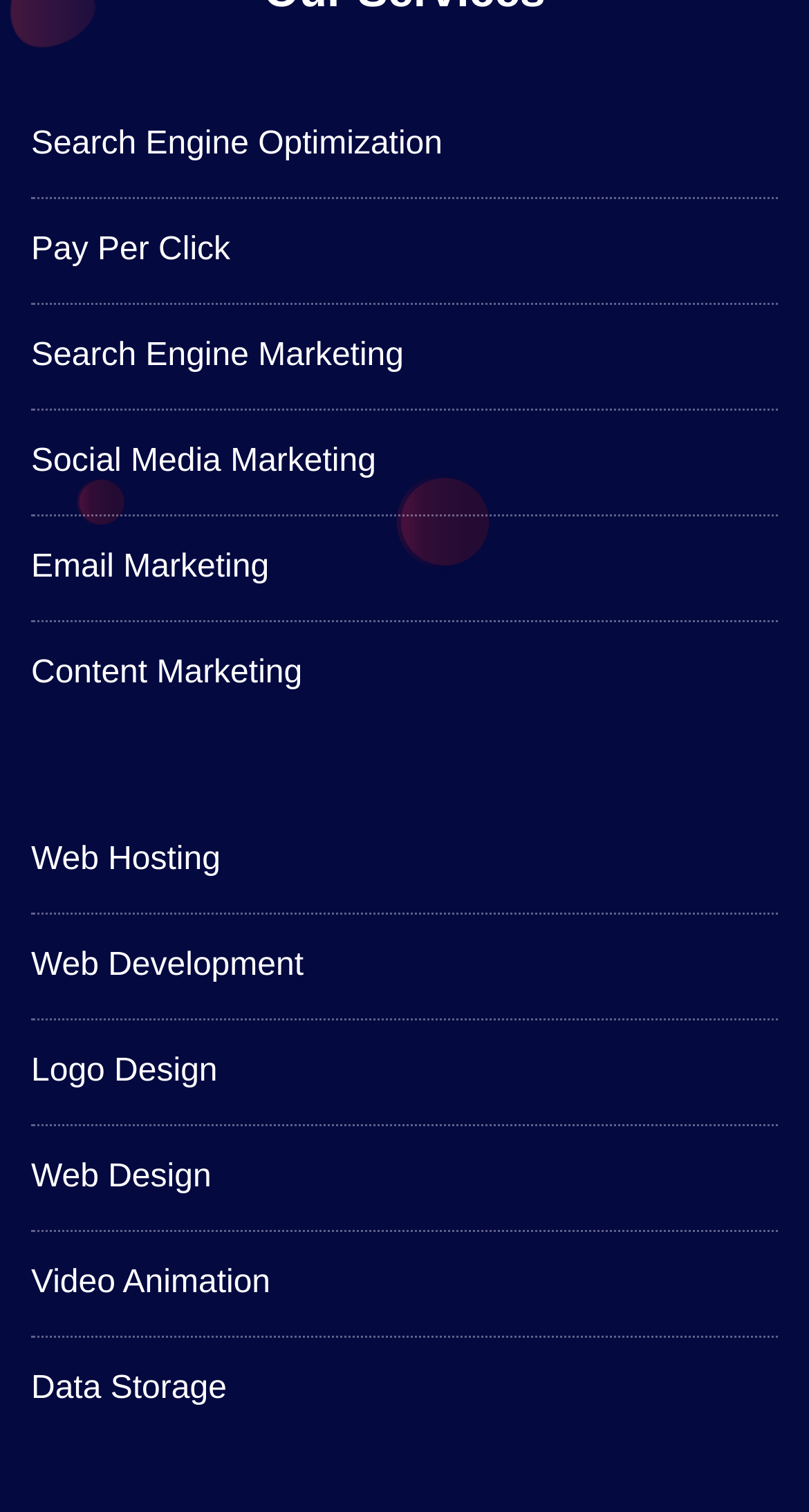Answer the question with a single word or phrase: 
What is the service listed below 'Email Marketing'?

Content Marketing